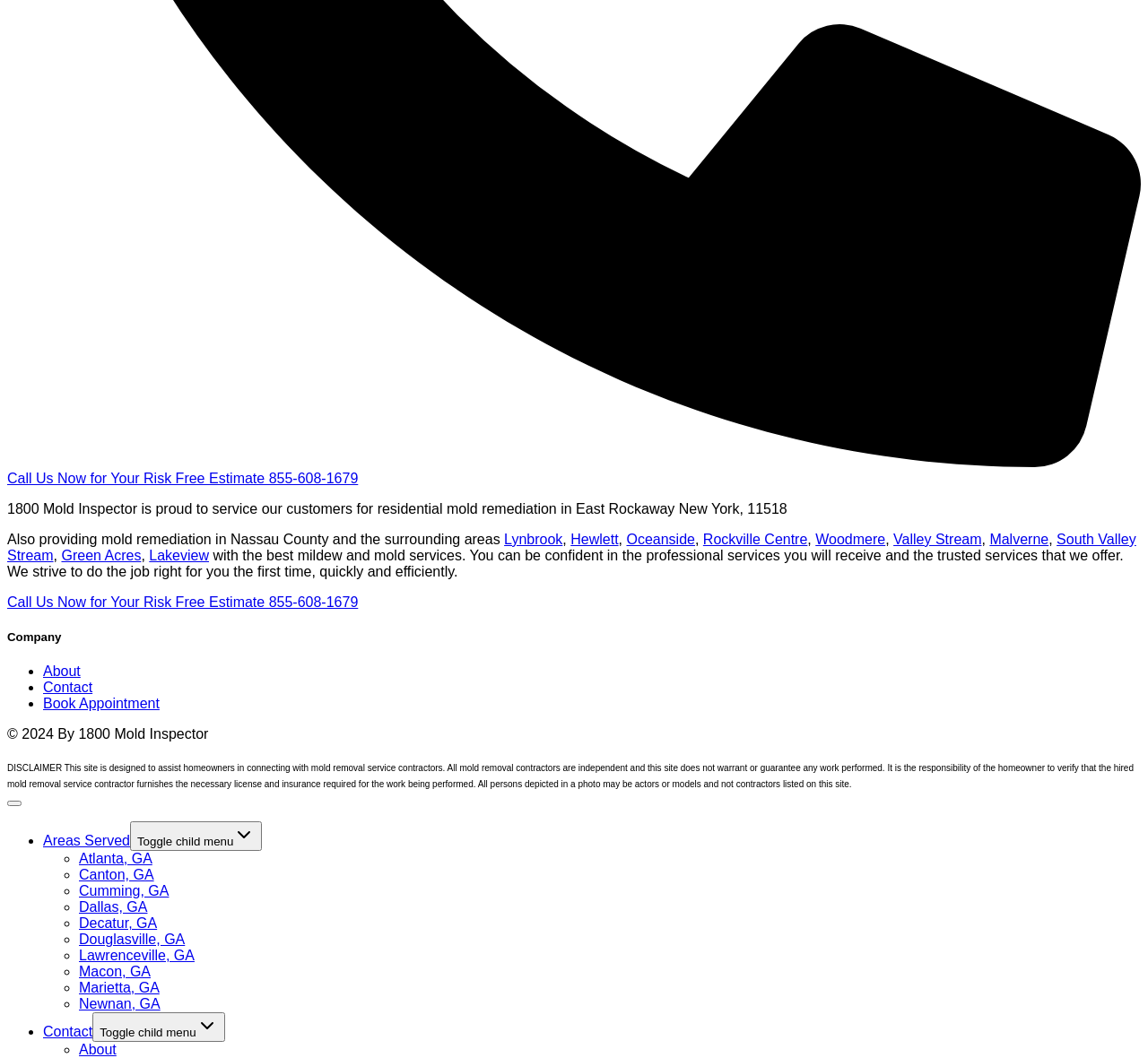Provide a short, one-word or phrase answer to the question below:
What is the purpose of the website?

To connect homeowners with mold removal service contractors